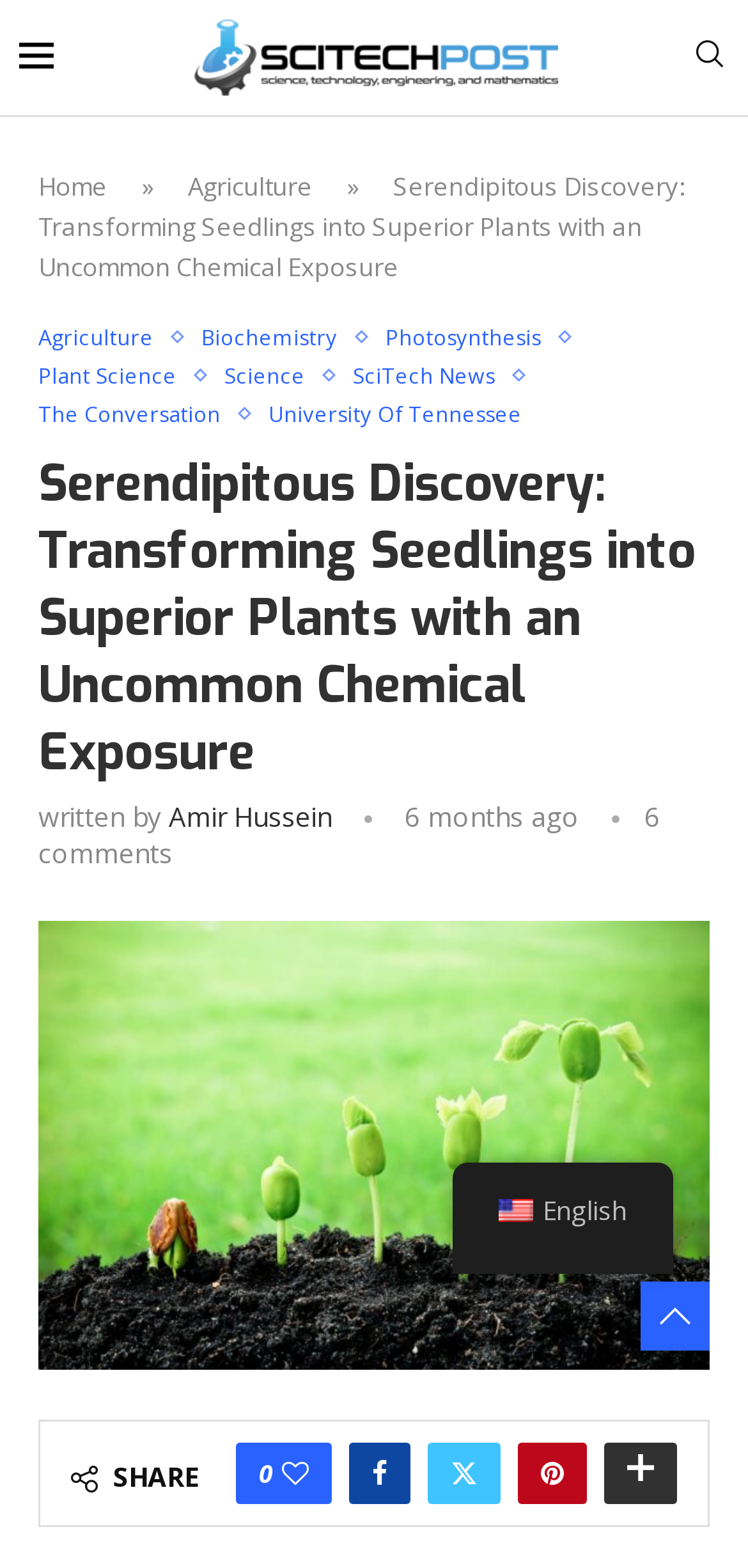Answer this question in one word or a short phrase: What is the language of the website?

English